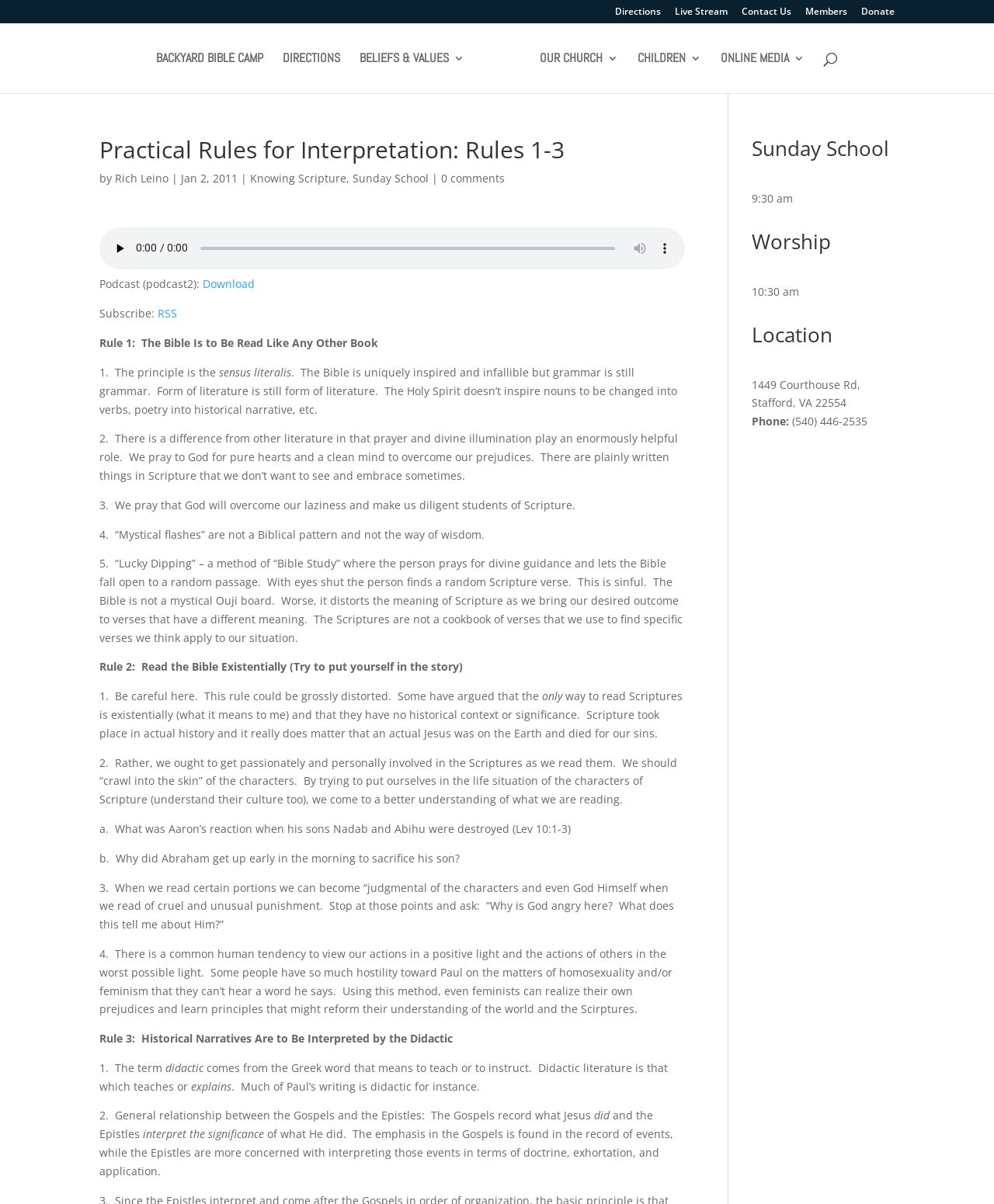Can you pinpoint the bounding box coordinates for the clickable element required for this instruction: "Search for something"? The coordinates should be four float numbers between 0 and 1, i.e., [left, top, right, bottom].

[0.157, 0.019, 0.877, 0.02]